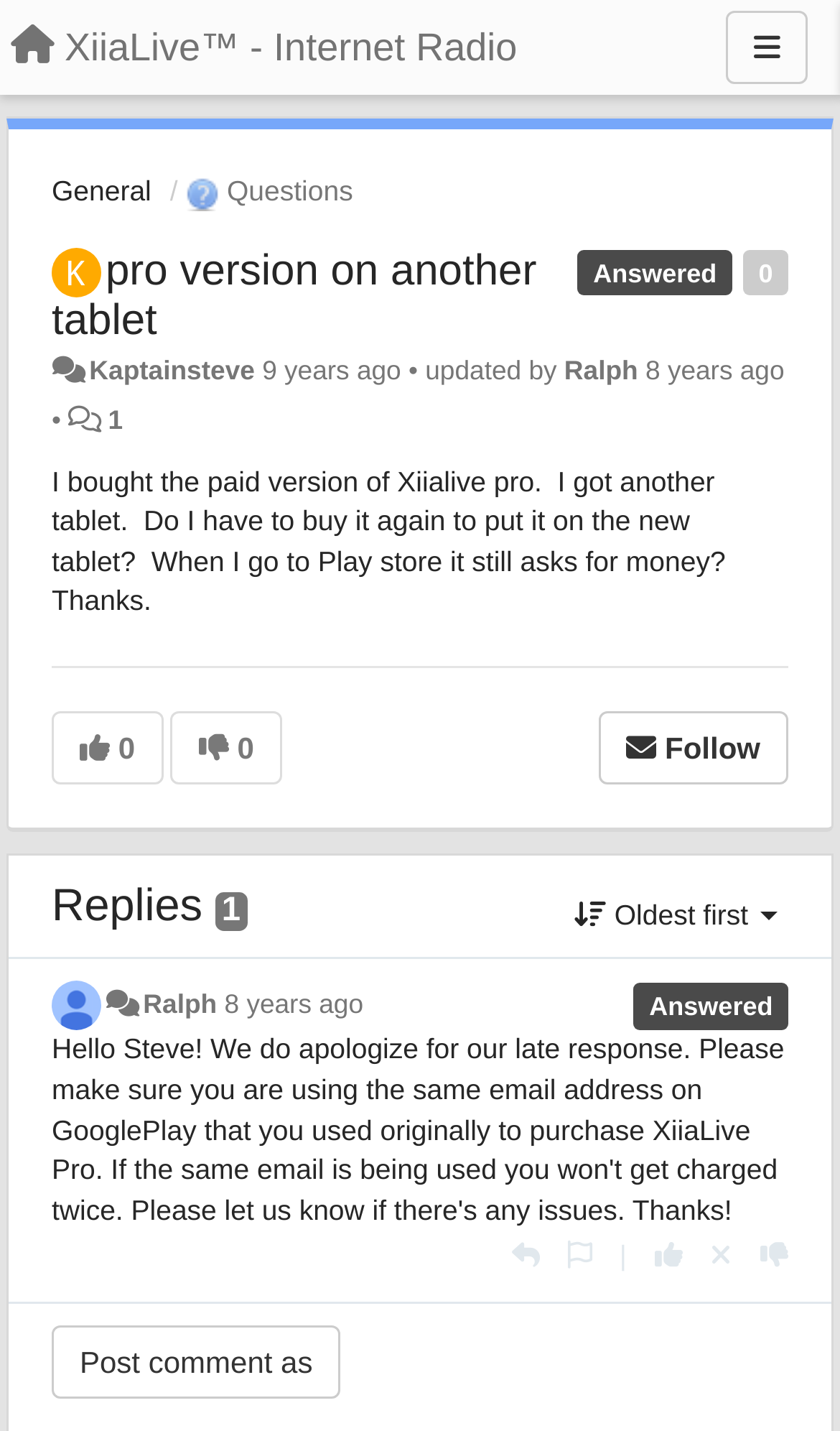Given the description: "XiiaLive™ - Internet Radio", determine the bounding box coordinates of the UI element. The coordinates should be formatted as four float numbers between 0 and 1, [left, top, right, bottom].

[0.0, 0.005, 0.654, 0.062]